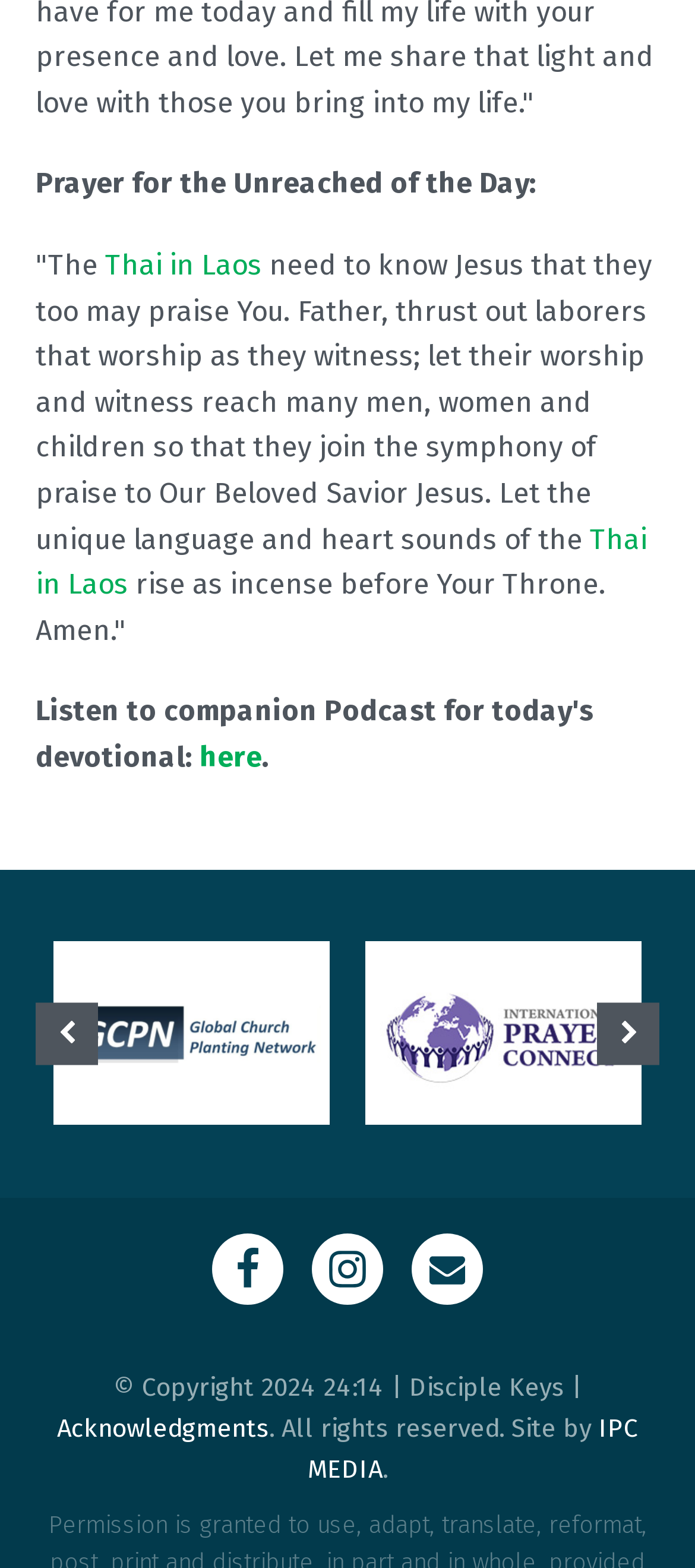What is the acknowledgement link?
Please utilize the information in the image to give a detailed response to the question.

The acknowledgement link is present at the bottom of the webpage, and it is labeled as 'Acknowledgments'. This link likely leads to a page that acknowledges the contributions or sources used in the webpage's content.